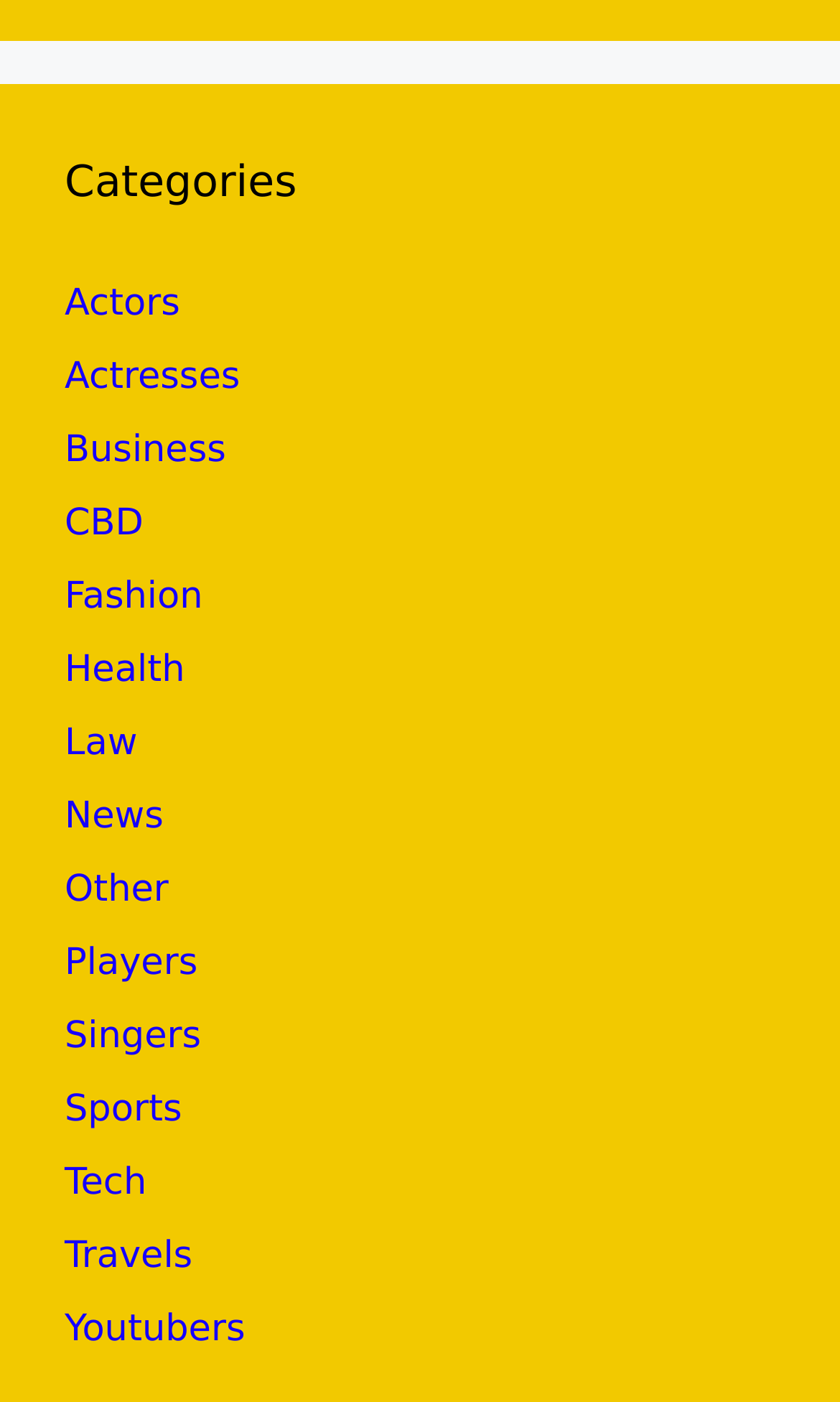Specify the bounding box coordinates of the area that needs to be clicked to achieve the following instruction: "Explore 'school' category".

None